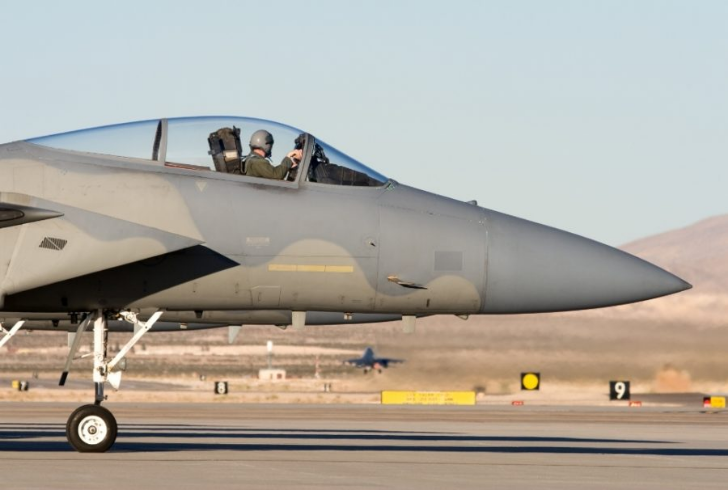Please provide a one-word or short phrase answer to the question:
What is the pilot doing in the cockpit?

Preparing for takeoff or pre-flight check